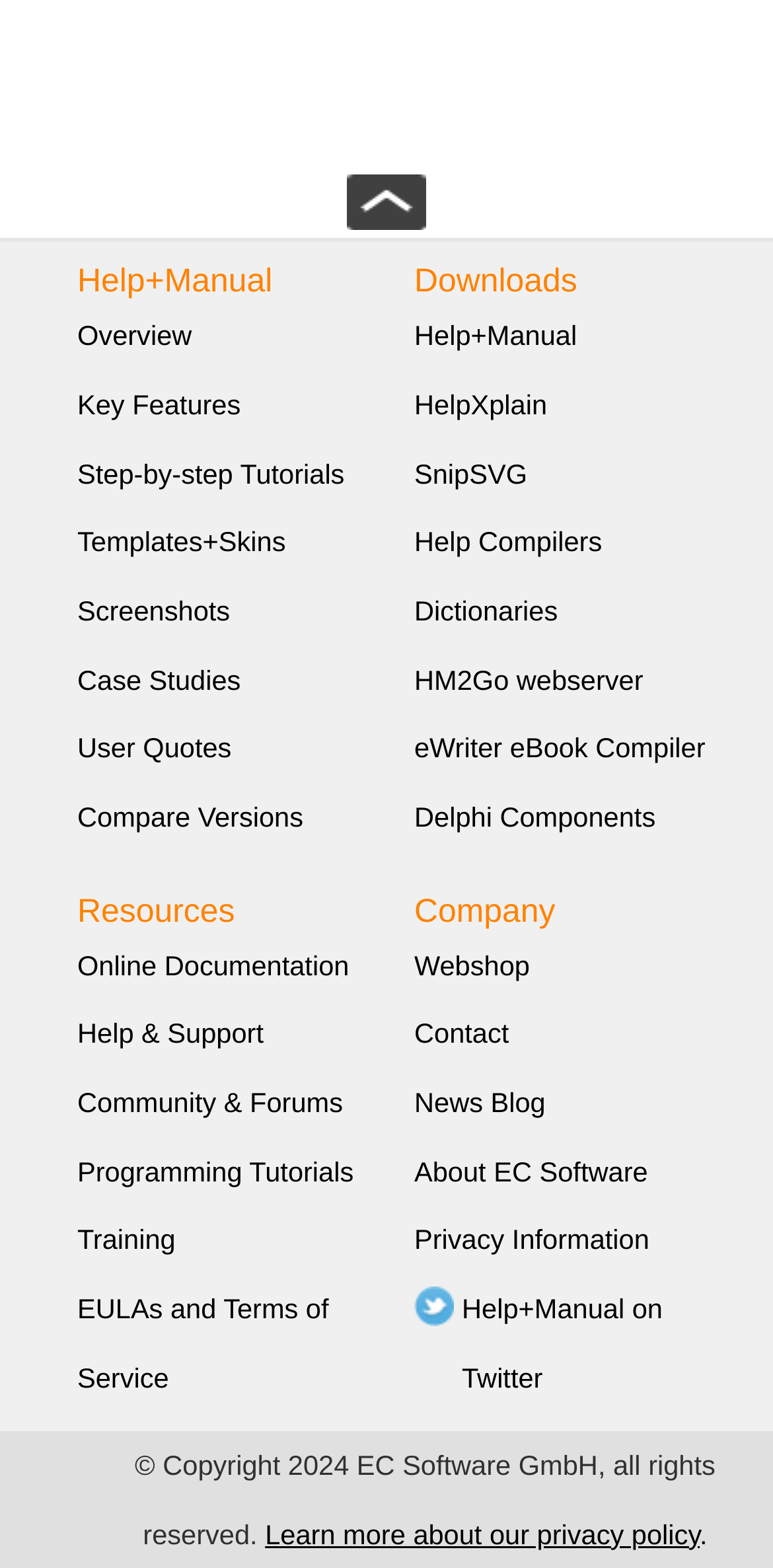What is the purpose of the 'Help+Manual' link?
Please respond to the question with a detailed and informative answer.

I found multiple occurrences of the 'Help+Manual' link element on the webpage. Its presence in different sections, such as 'Help+Manual' and 'Downloads', suggests that it is a link to access help and manual resources related to the product or service.